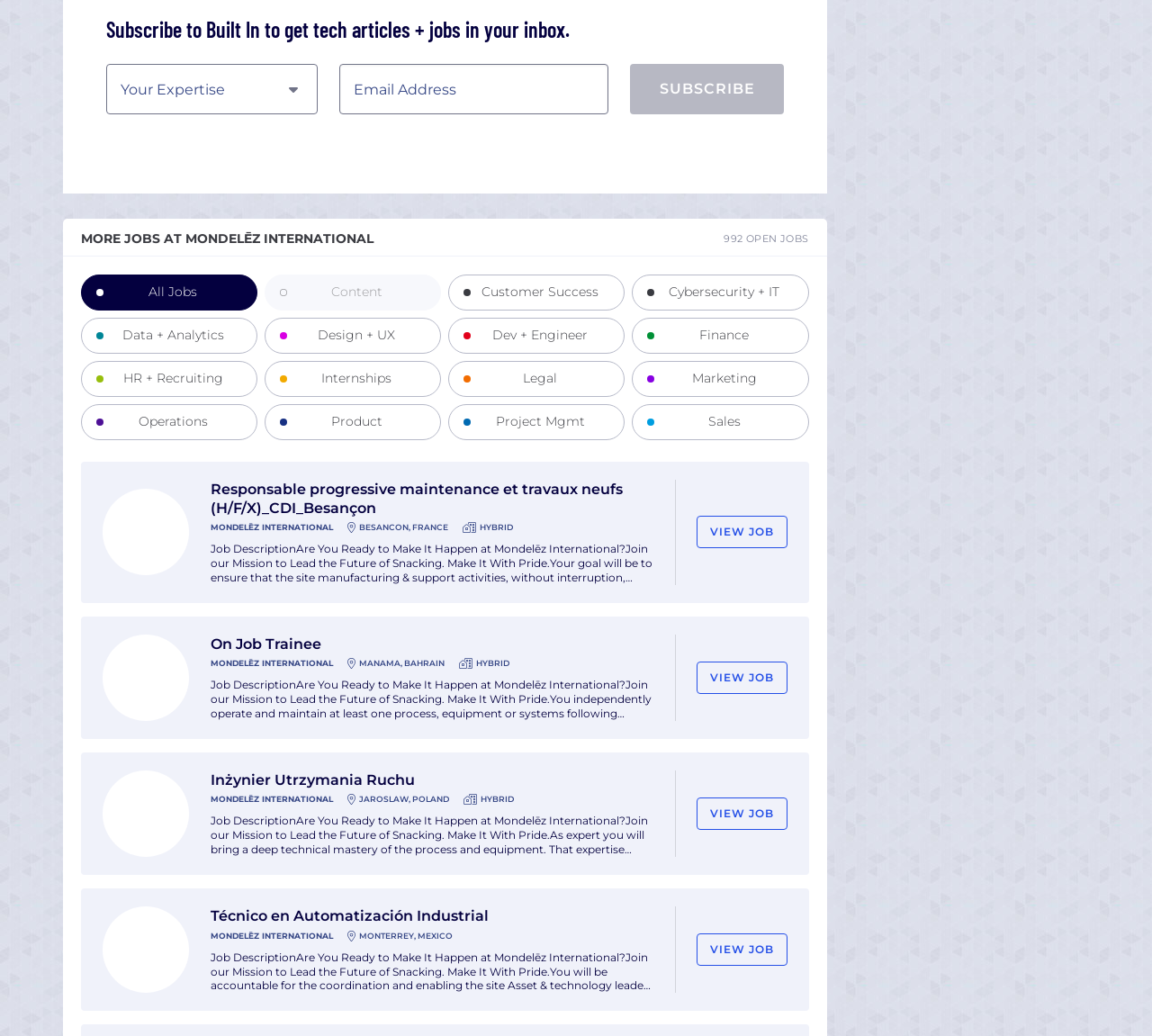How many job openings are mentioned on the webpage?
Refer to the image and provide a one-word or short phrase answer.

992